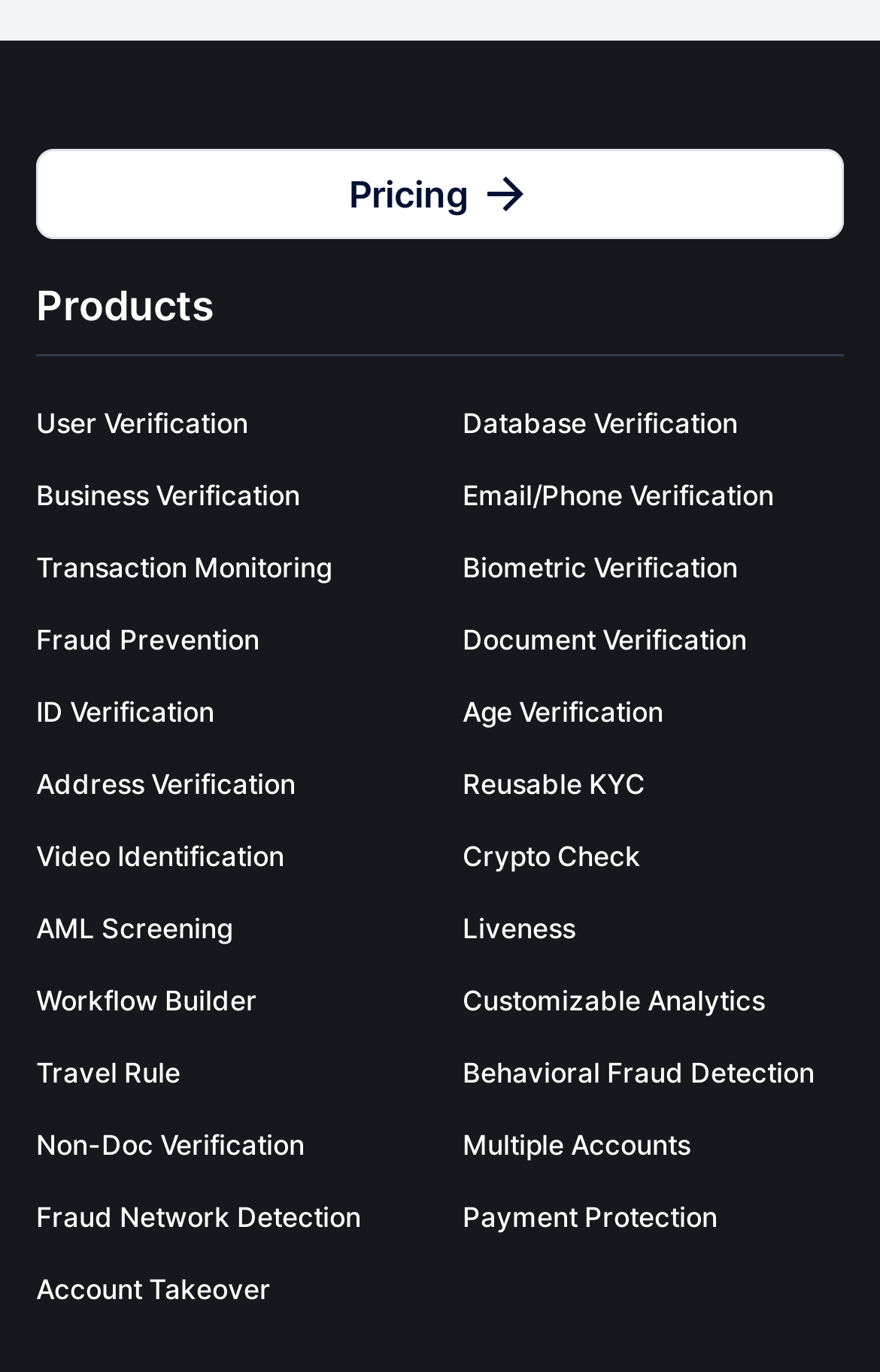What is the text above the 'Pricing' button?
Examine the image and give a concise answer in one word or a short phrase.

Products